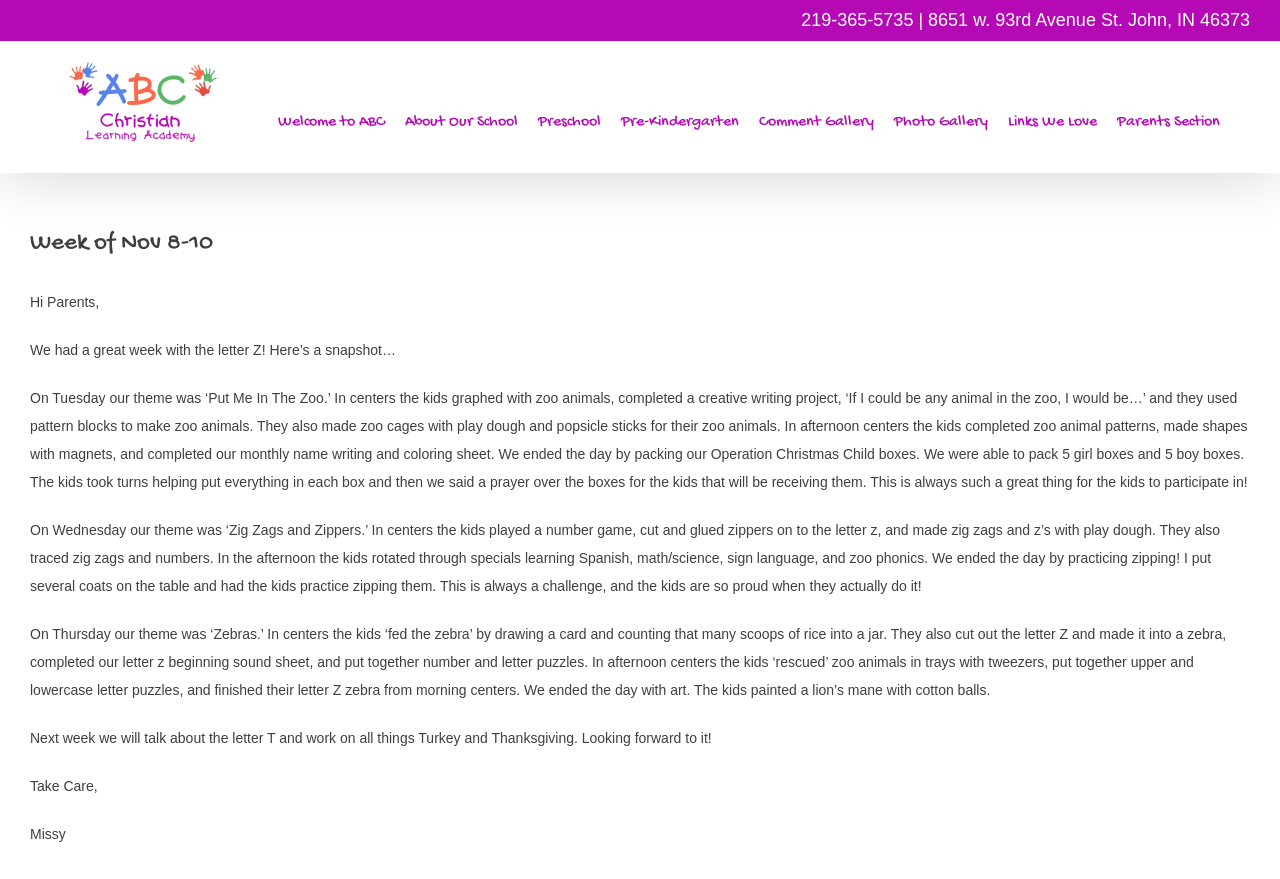Locate the headline of the webpage and generate its content.

Week of Nov 8-10